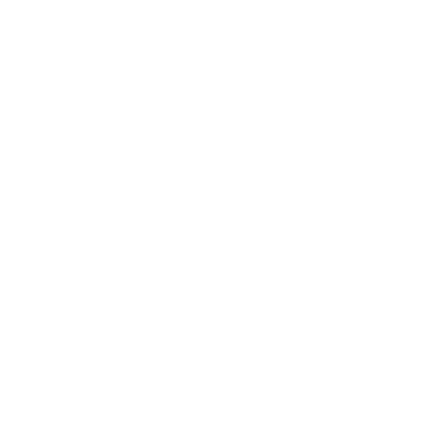Generate an in-depth description of the visual content.

The image showcases a sophisticated design labeled "SAPPHIRES IN THE SKY." This elegant piece is part of a collection of bracelets and bangles offered by Antiquina. The vibrant sapphires featured prominently in the piece evoke a sense of luxury and grace, making it an ideal addition to any jewelry collection. The piece is presented in an enticing layout, emphasizing its fine craftsmanship and the allure of its gemstones. The product is available for purchase at a price of €2,450.00, inclusive of VAT, and the description highlights its readiness for immediate shipping. Ideal for those who appreciate exquisite jewelry, this item is sure to captivate and impress.